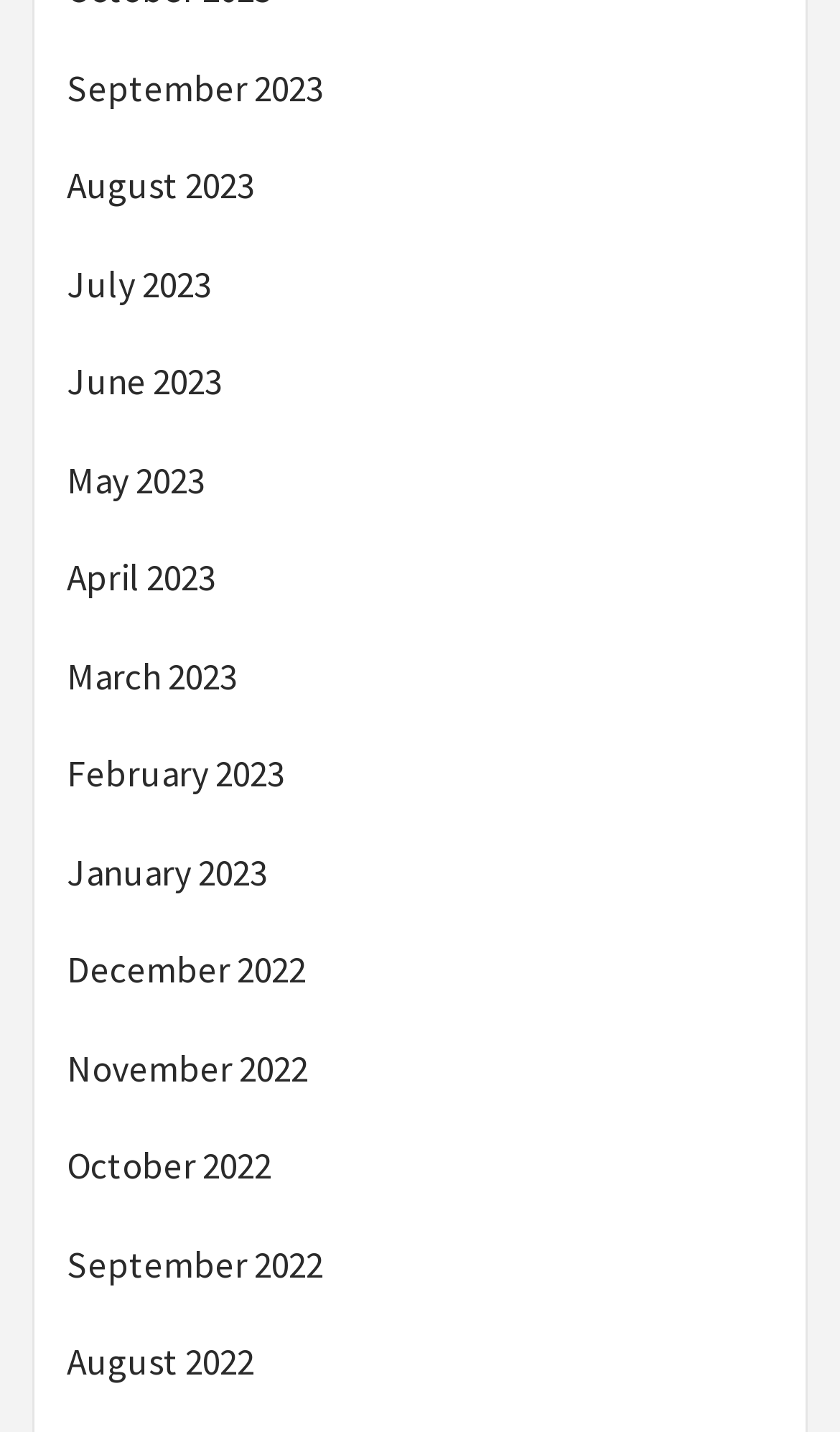Determine the bounding box coordinates for the clickable element to execute this instruction: "View July 2023". Provide the coordinates as four float numbers between 0 and 1, i.e., [left, top, right, bottom].

[0.079, 0.18, 0.921, 0.234]